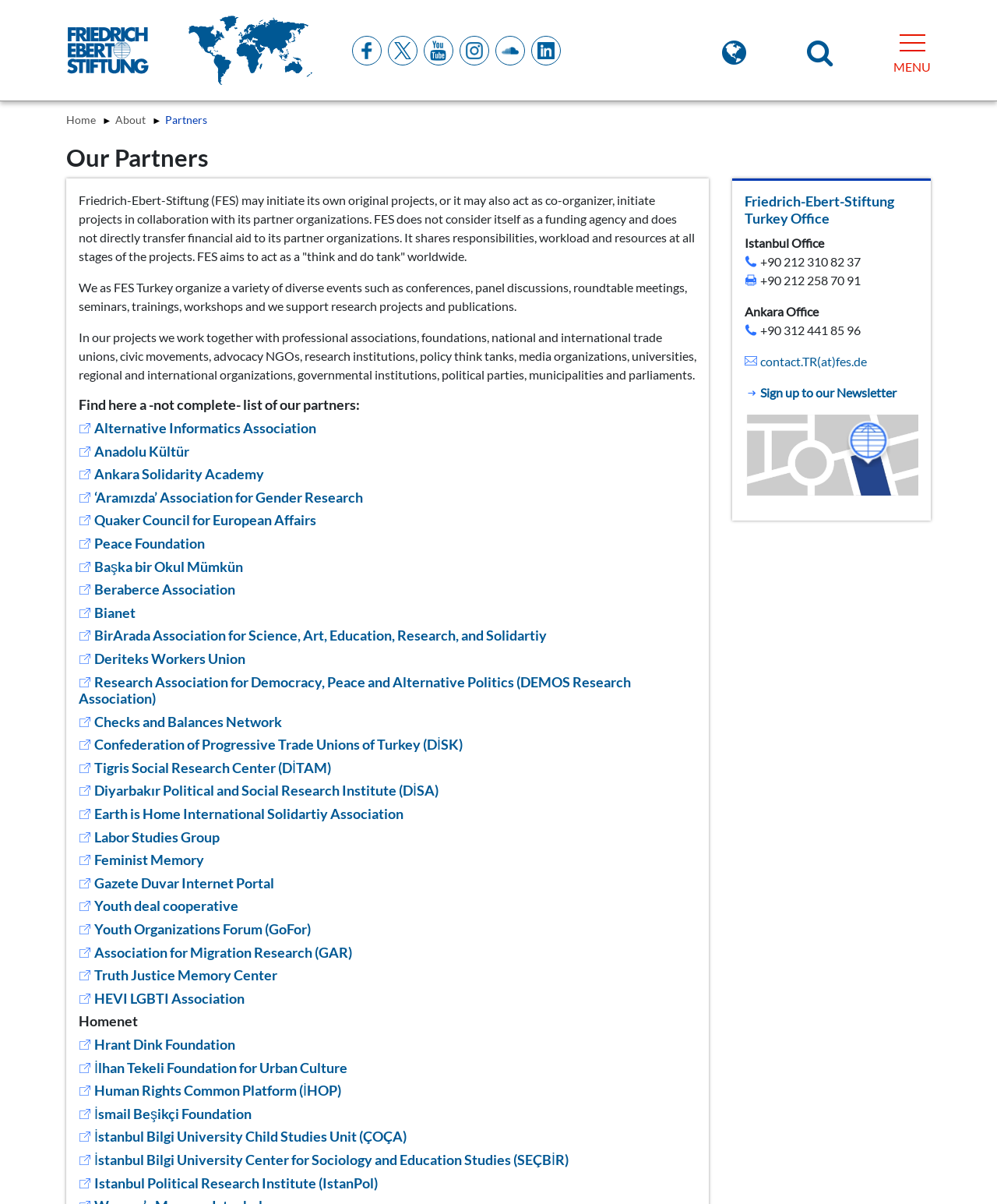Give an extensive and precise description of the webpage.

The webpage is about the partners of Friedrich-Ebert-Stiftung (FES) Turkey. At the top, there are social media links, including Facebook, Twitter, YouTube, Instagram, SoundCloud, and LinkedIn. Next to these links, there is a menu button and a search bar.

Below the social media links, there is a navigation breadcrumb with links to Home, About, and Partners. The main content of the page is divided into sections. The first section has a heading "Our Partners" and describes the partnership approach of FES Turkey. It explains that FES initiates projects and collaborates with partner organizations, sharing responsibilities and resources.

The next section lists the partner organizations, with each organization having a heading and a link to its website. There are 25 partner organizations listed, including Alternative Informatics Association, Anadolu Kültür, Ankara Solidarity Academy, and others. The list of partners takes up most of the page.

At the bottom of the page, there is a footer section with a copyright notice and a link to the FES Turkey website.